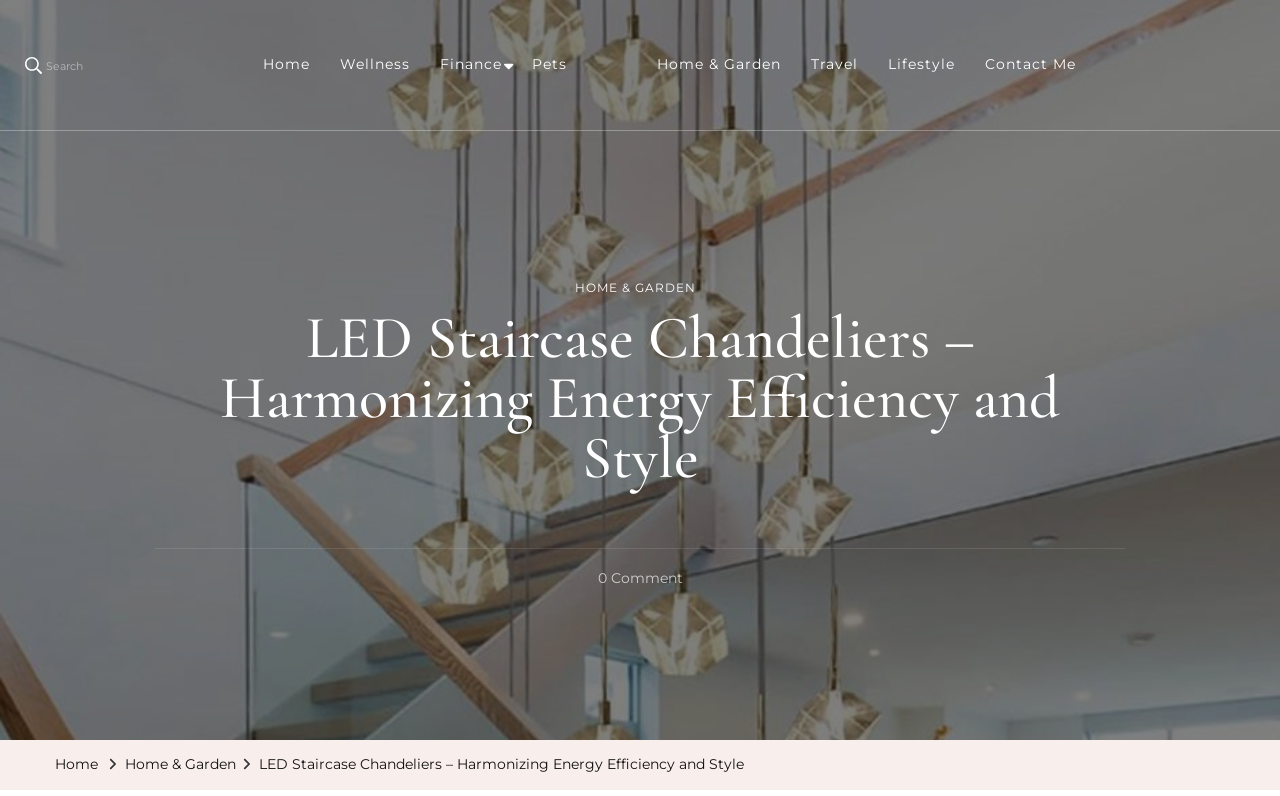Please give a short response to the question using one word or a phrase:
How many comments are there on the current article?

0